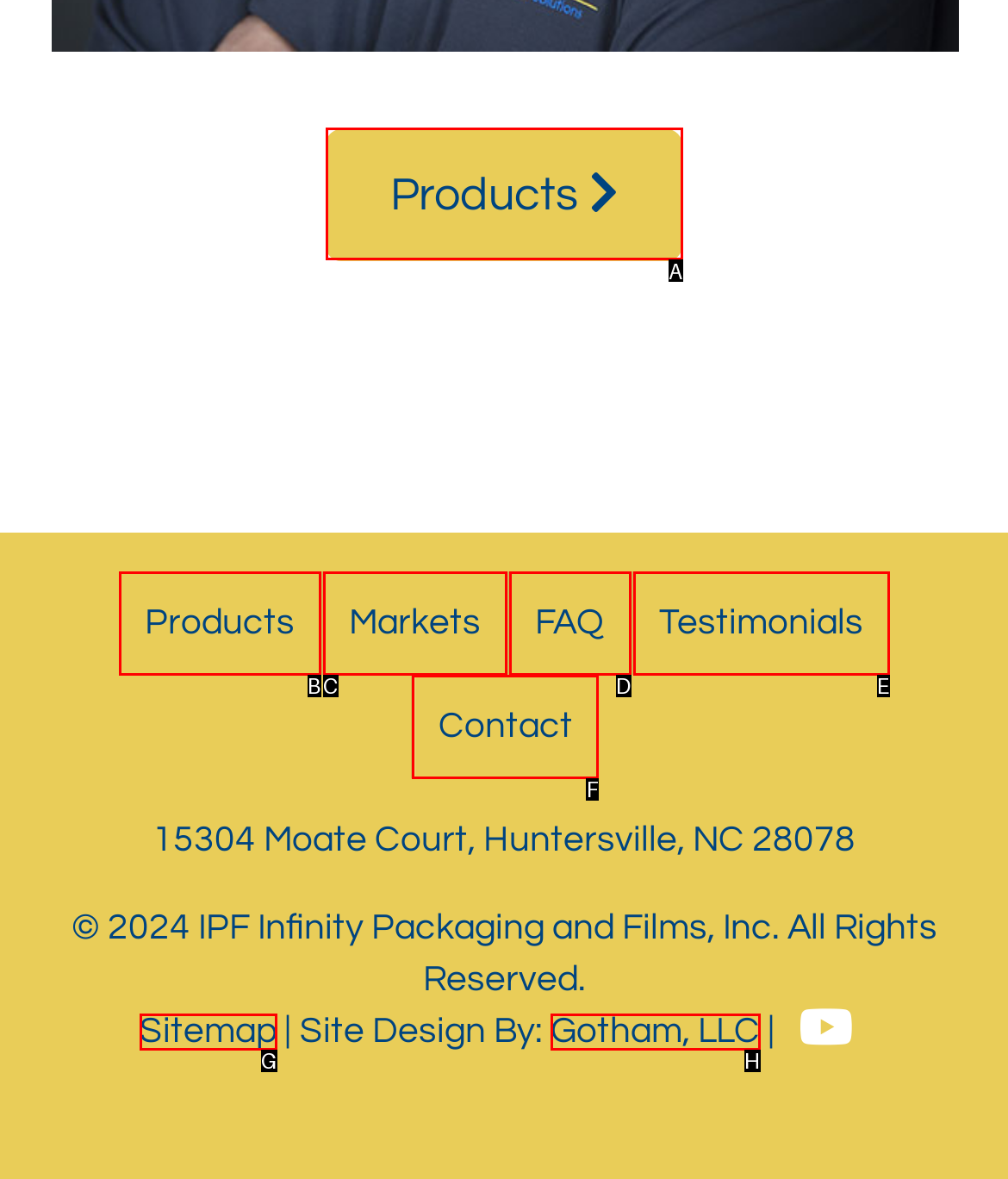Determine the HTML element that best matches this description: previous Lives IV from the given choices. Respond with the corresponding letter.

None